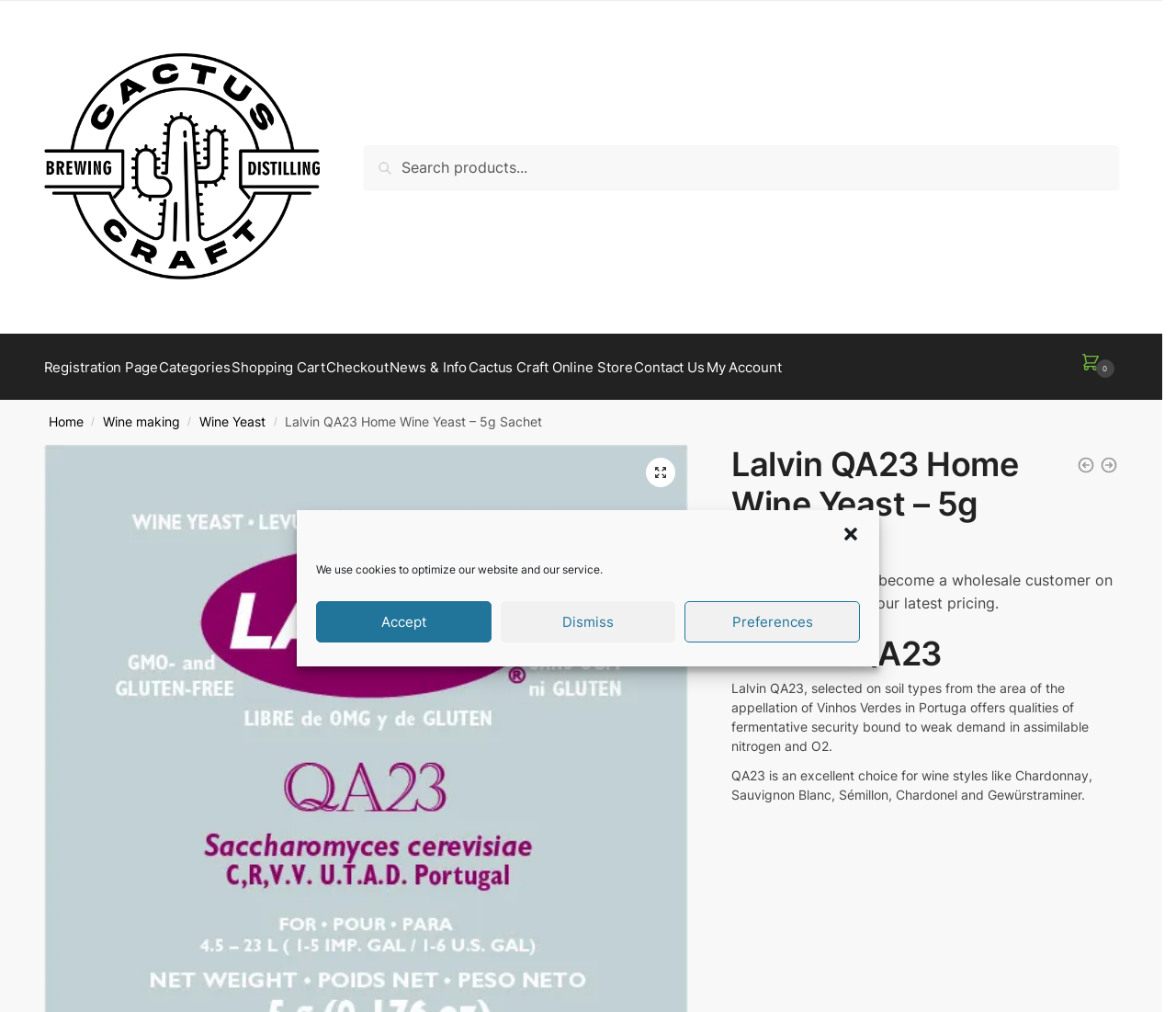What type of wine styles is QA23 suitable for?
Answer the question in a detailed and comprehensive manner.

I found the answer by reading the static text element that describes the QA23 product, which mentions that it is an excellent choice for wine styles like Chardonnay, Sauvignon Blanc, Sémillon, Chardonel, and Gewürstraminer.